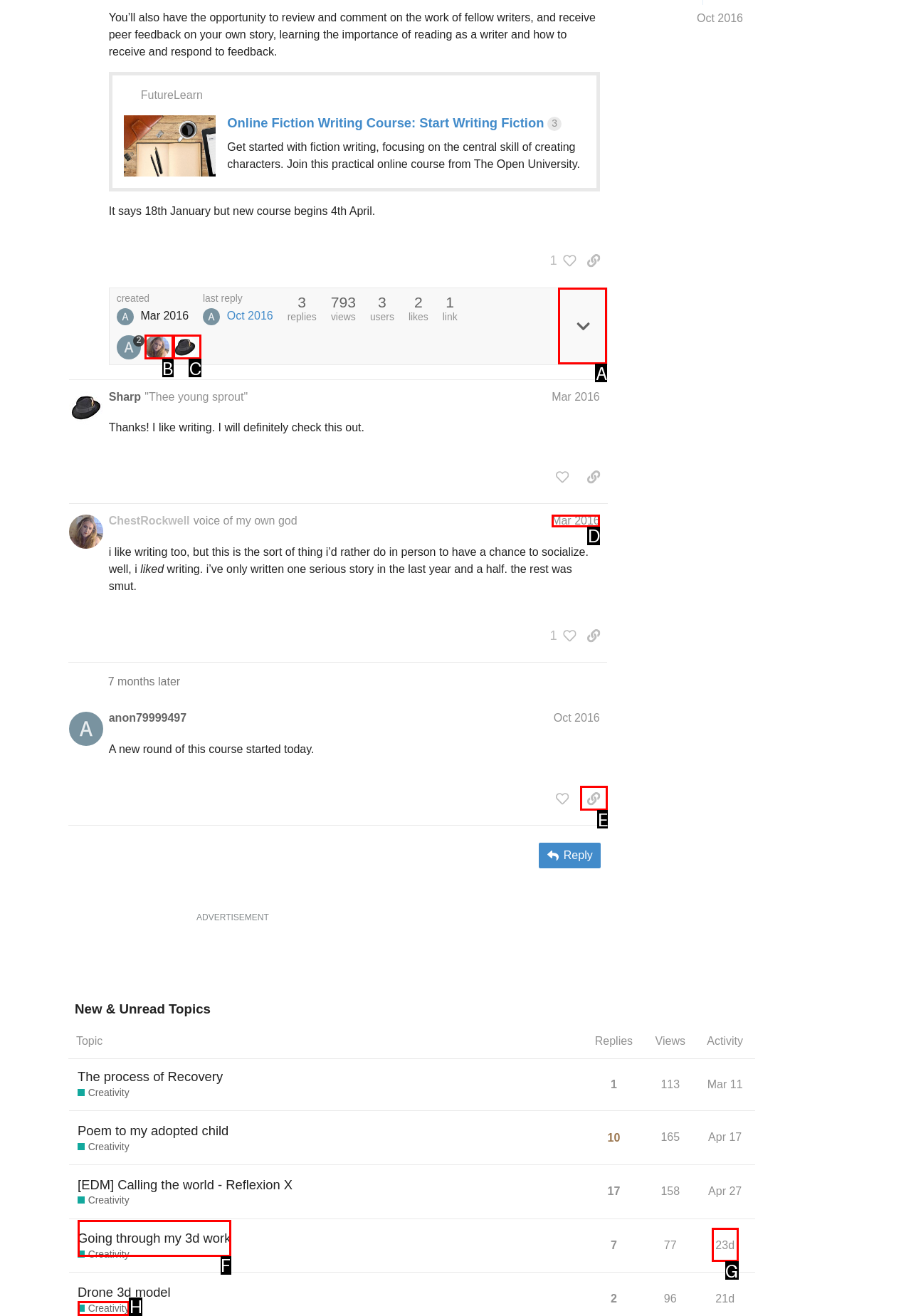Given the description: title="Sharp", determine the corresponding lettered UI element.
Answer with the letter of the selected option.

C